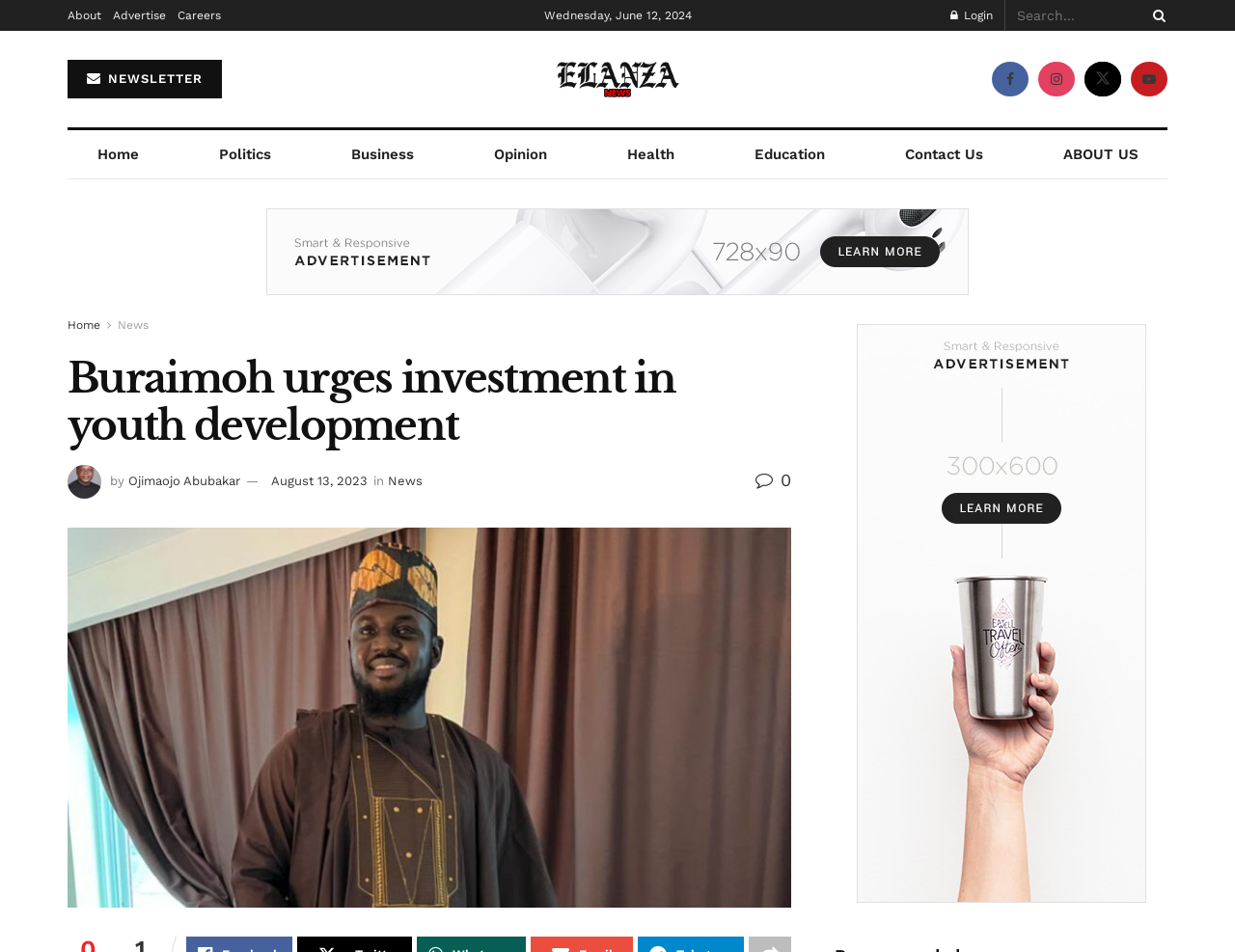Given the element description ABOUT US, predict the bounding box coordinates for the UI element in the webpage screenshot. The format should be (top-left x, top-left y, bottom-right x, bottom-right y), and the values should be between 0 and 1.

[0.837, 0.137, 0.945, 0.187]